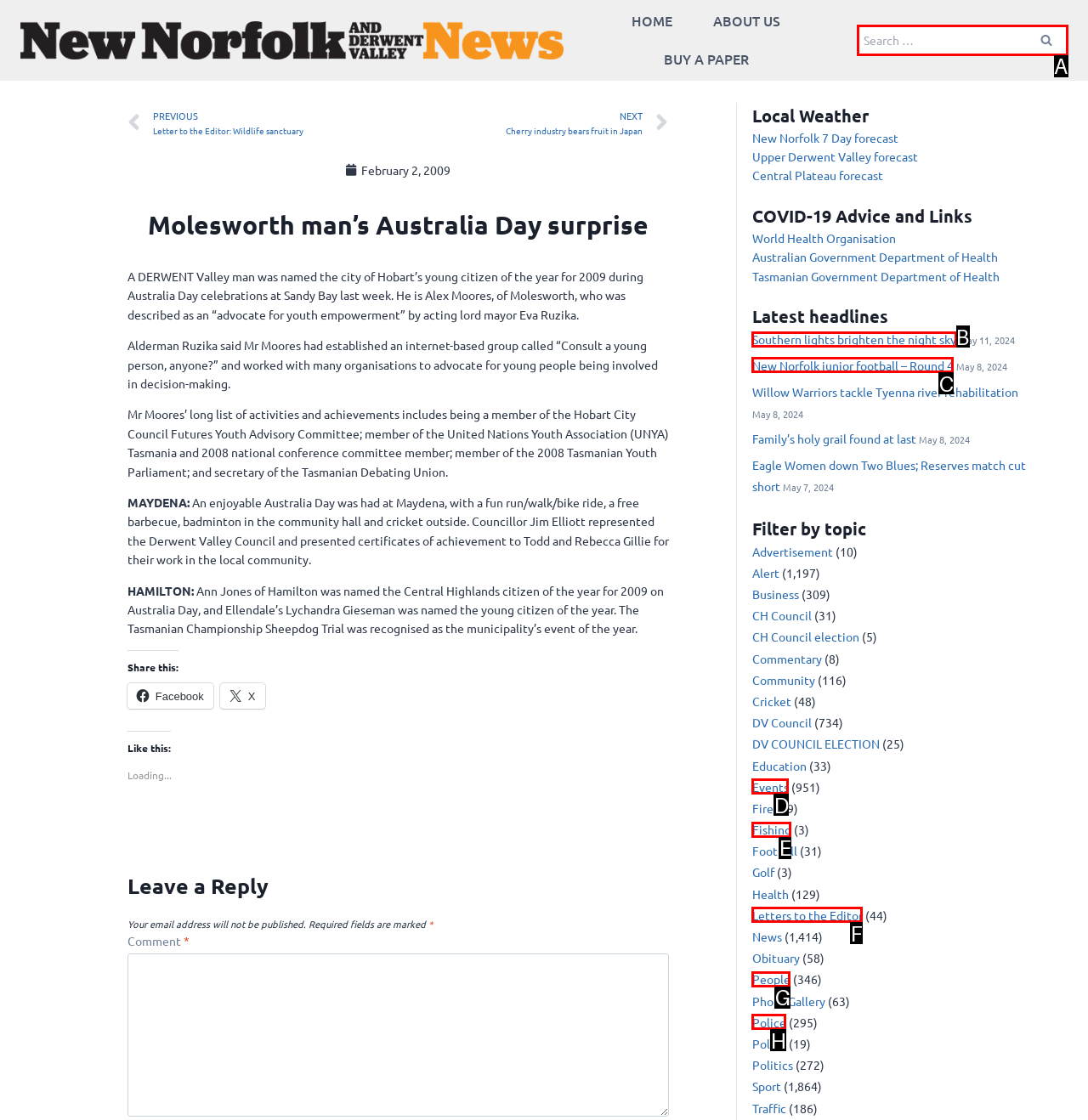Identify the HTML element to click to fulfill this task: Read the latest news
Answer with the letter from the given choices.

B